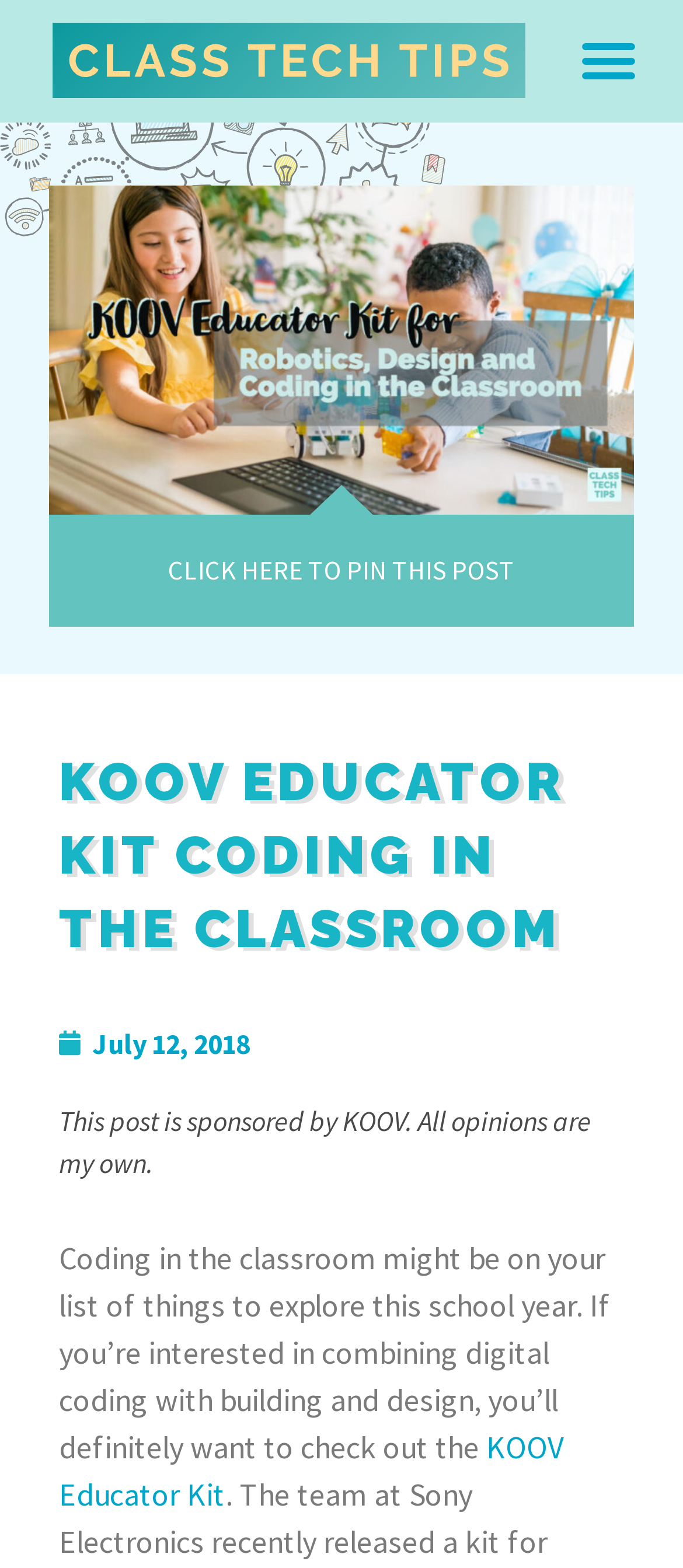Predict the bounding box of the UI element based on the description: "Menu". The coordinates should be four float numbers between 0 and 1, formatted as [left, top, right, bottom].

[0.827, 0.011, 0.954, 0.066]